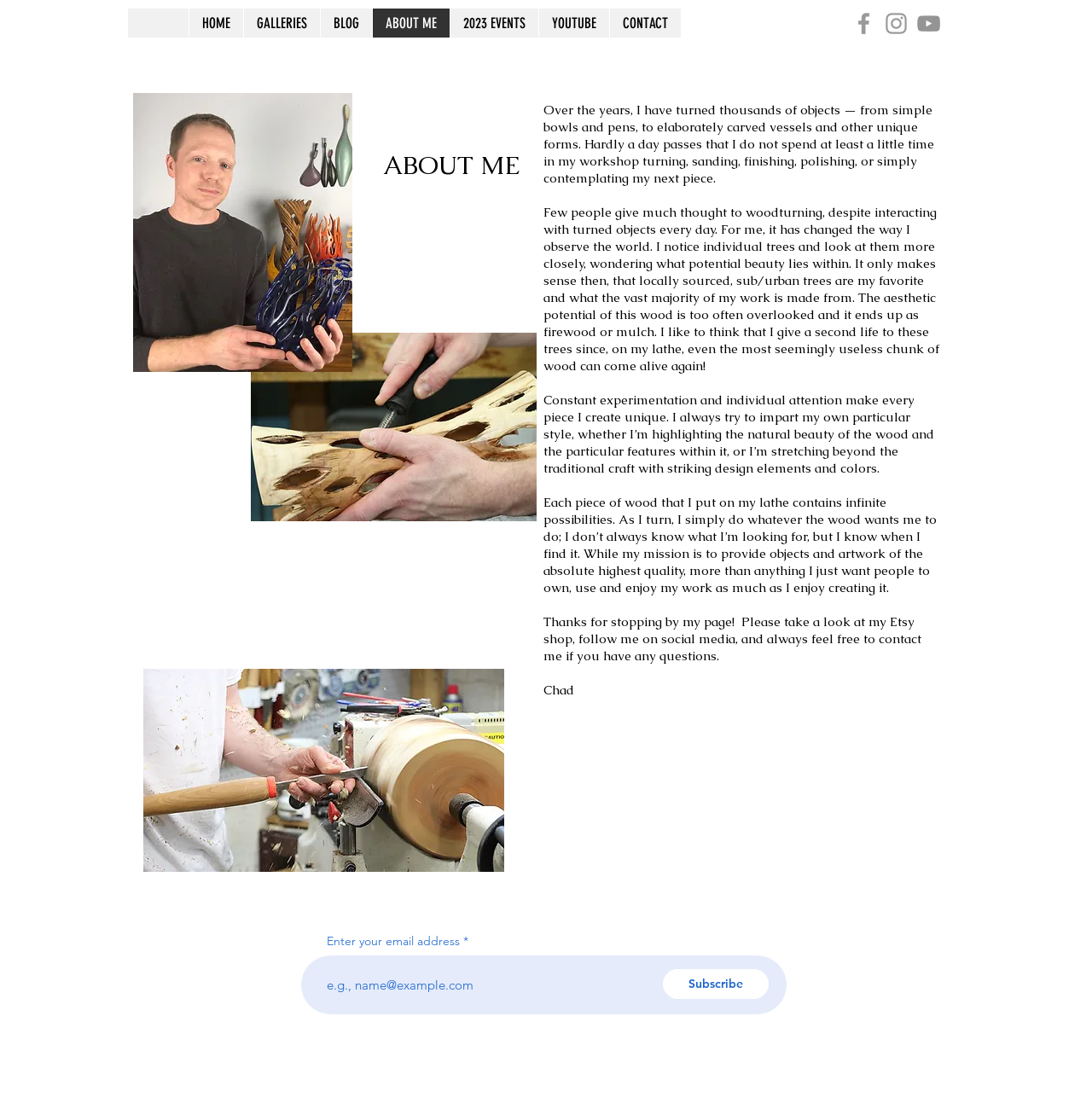Identify the bounding box coordinates for the region to click in order to carry out this instruction: "Click the Subscribe button". Provide the coordinates using four float numbers between 0 and 1, formatted as [left, top, right, bottom].

[0.607, 0.874, 0.704, 0.901]